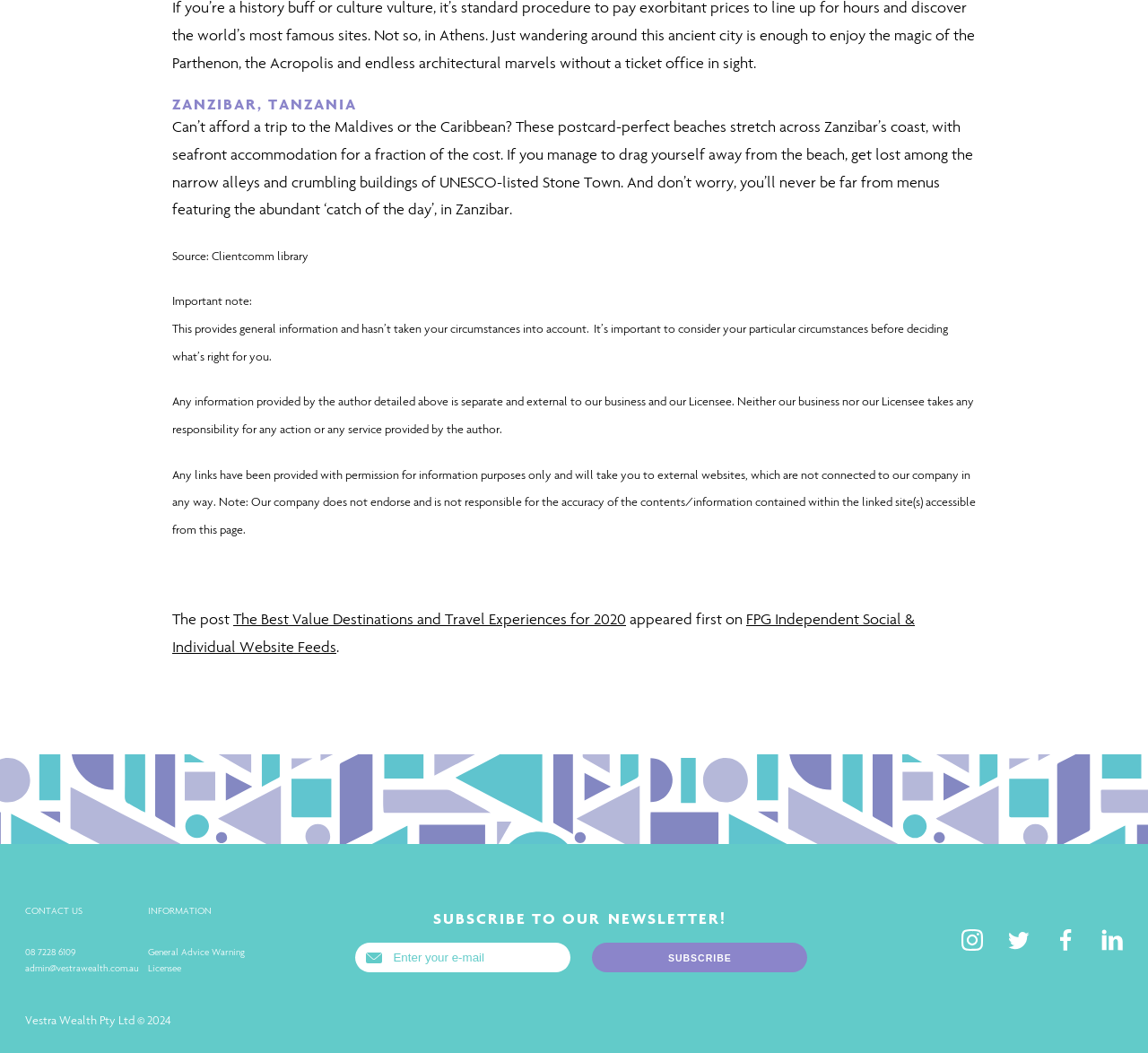Show the bounding box coordinates of the region that should be clicked to follow the instruction: "Enter your email address."

[0.31, 0.895, 0.497, 0.923]